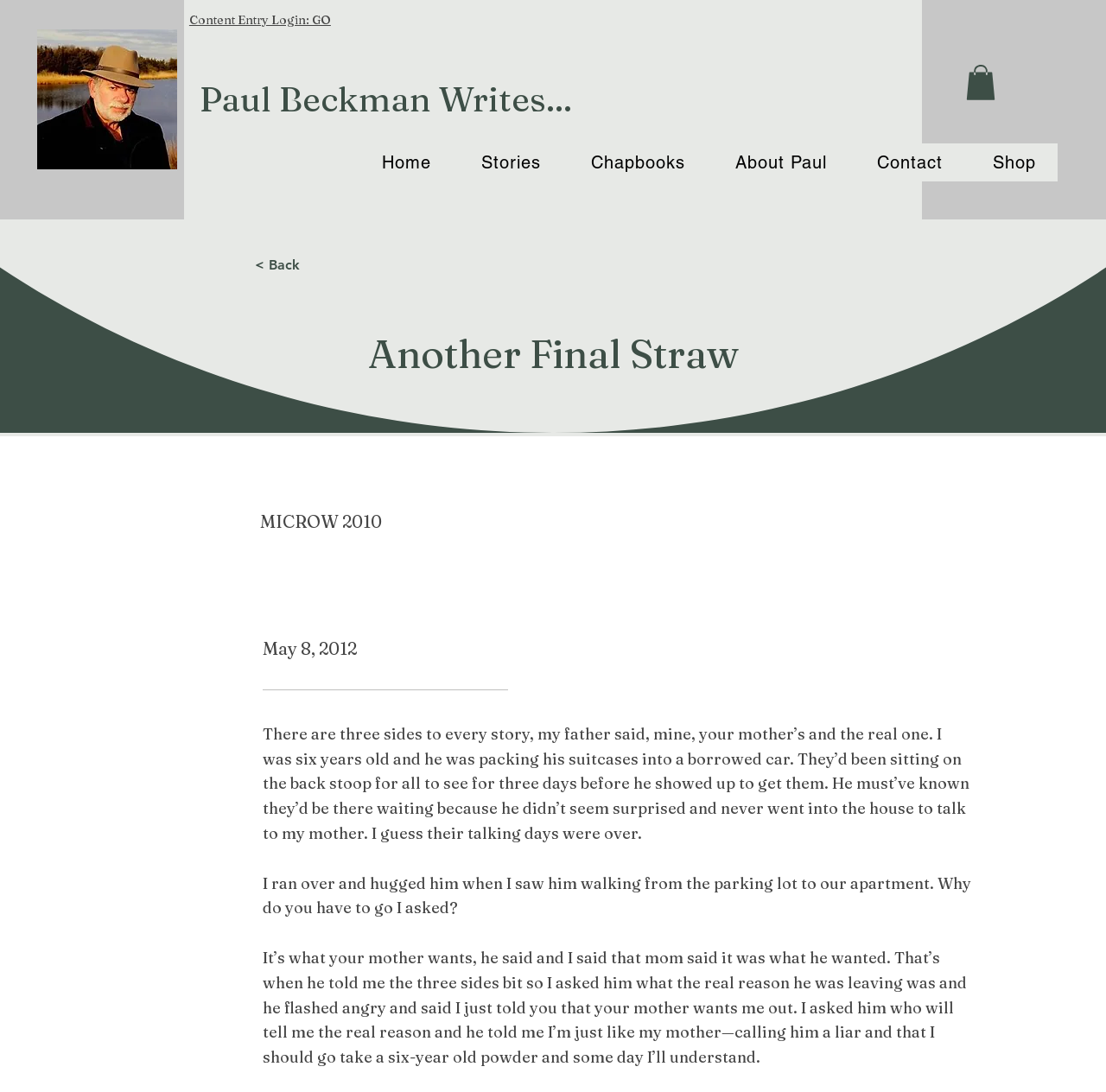Please identify the bounding box coordinates of the element on the webpage that should be clicked to follow this instruction: "Read 'Paul Beckman Writes...' article". The bounding box coordinates should be given as four float numbers between 0 and 1, formatted as [left, top, right, bottom].

[0.18, 0.072, 0.517, 0.11]